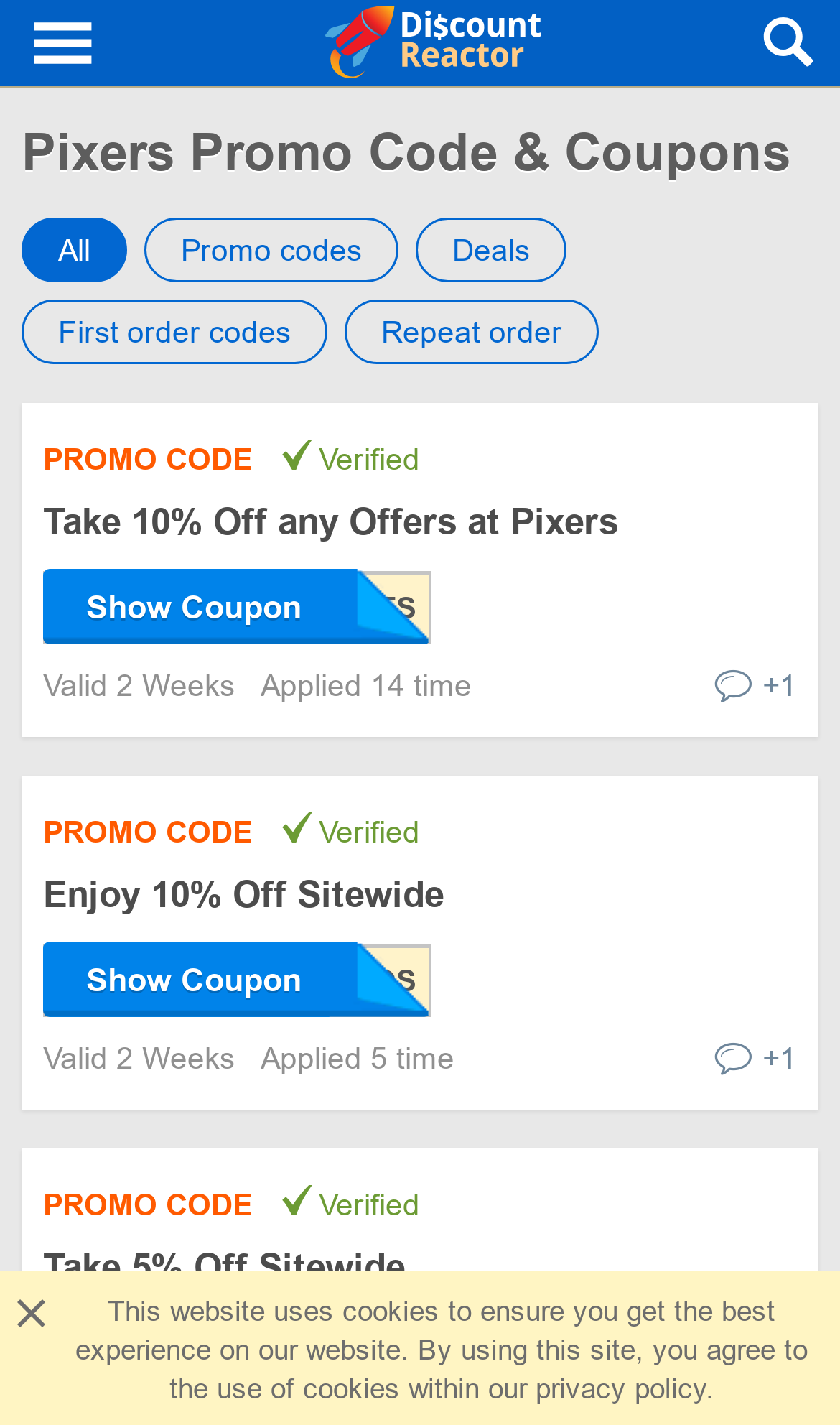Write an extensive caption that covers every aspect of the webpage.

The webpage is about Pixers promo codes, offering 5 valid coupon codes and discounts in May 2024. At the top, there is a navigation link for DiscountReactor, followed by the DiscountReactor logo. Below that, a heading "Pixers Promo Code & Coupons" is displayed. 

To the right of the heading, there are four tabs: "All", "Promo codes", "Deals", and "First order codes", with "Repeat order" below the "First order codes" tab. 

The main content of the webpage is a list of promo codes, each consisting of a "PROMO CODE" label, a verification status, and a description of the offer. There are five promo codes in total, with the first one offering 10% off any offers at Pixers, the second one with a code "BESTWISHES", the third one offering 10% off sitewide, the fourth one with a code "COSMOS", and the fifth one offering 5% off sitewide. Each promo code has a "Show Coupon" button and a "Verified" label, indicating that the code has been verified. Below each promo code, there is information about its validity period and the number of times it has been applied.

At the bottom of the webpage, there is a notice about the website's use of cookies, with a link to the privacy policy.